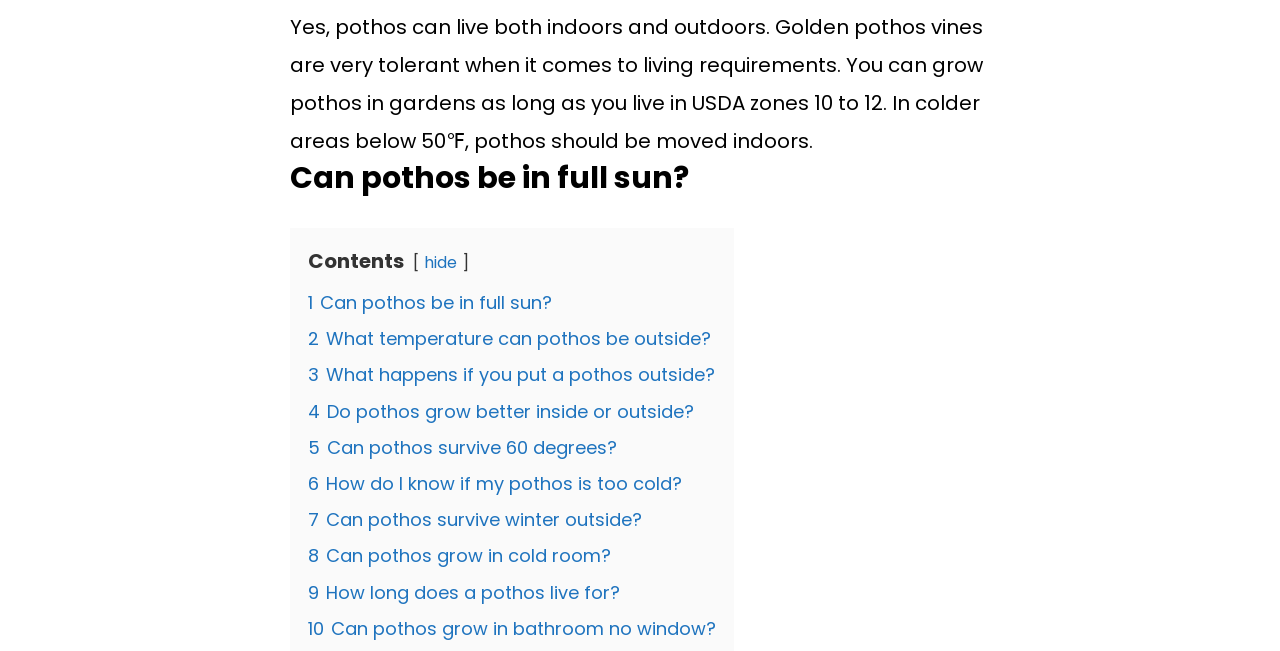For the given element description hide, determine the bounding box coordinates of the UI element. The coordinates should follow the format (top-left x, top-left y, bottom-right x, bottom-right y) and be within the range of 0 to 1.

[0.331, 0.386, 0.357, 0.421]